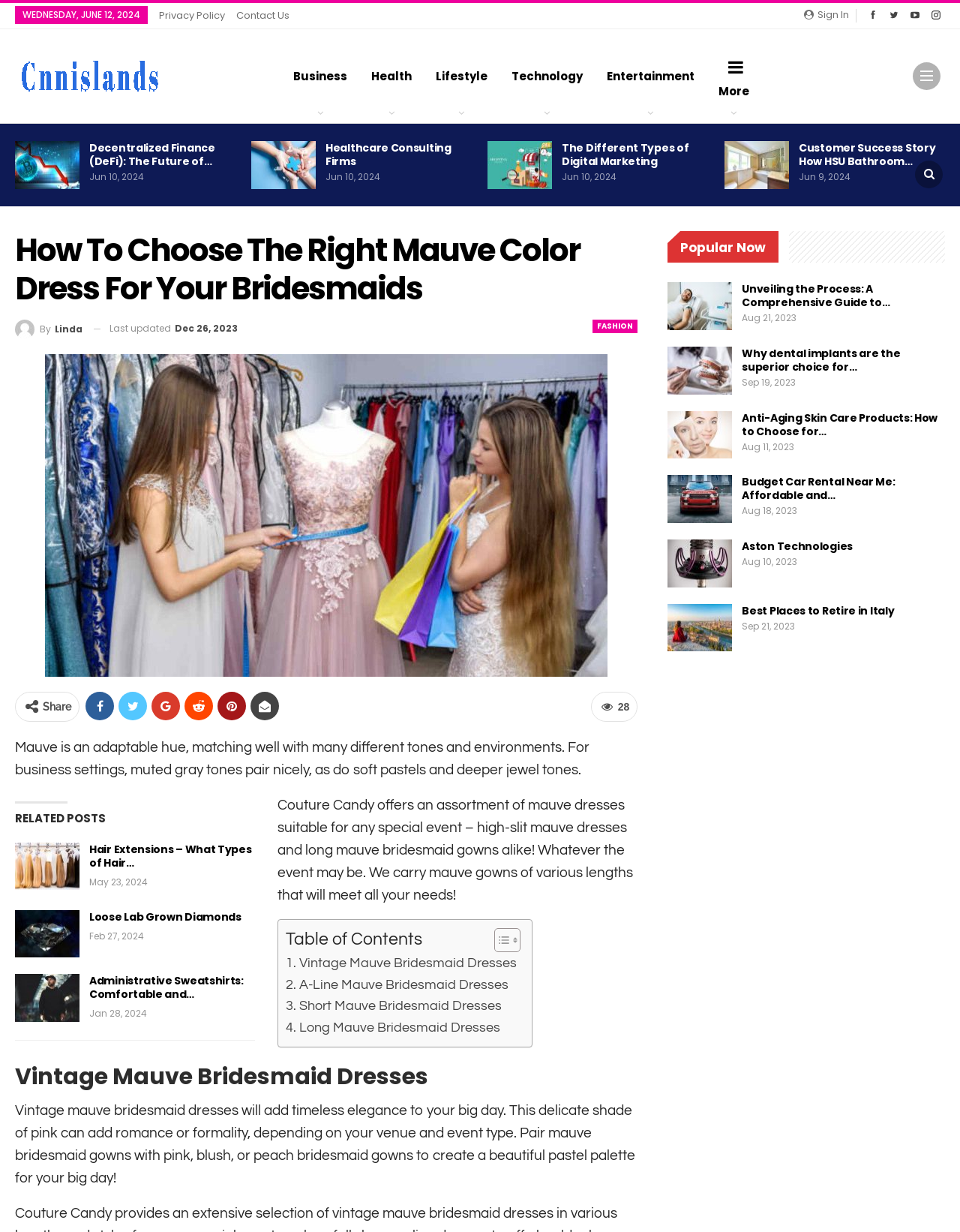Find the bounding box coordinates for the HTML element specified by: "Loose Lab Grown Diamonds".

[0.093, 0.486, 0.251, 0.498]